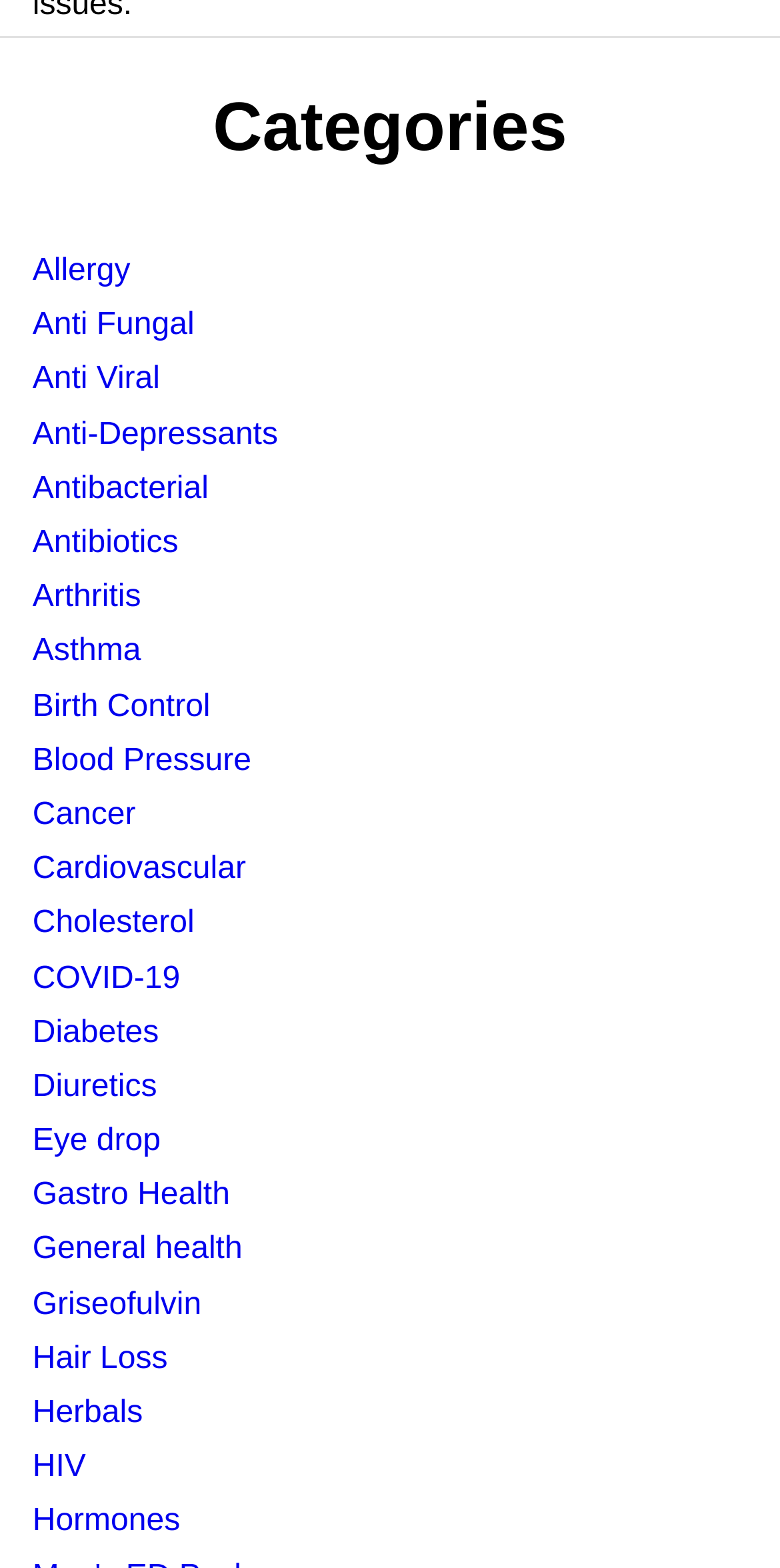Please determine the bounding box coordinates of the clickable area required to carry out the following instruction: "Learn about Books". The coordinates must be four float numbers between 0 and 1, represented as [left, top, right, bottom].

None